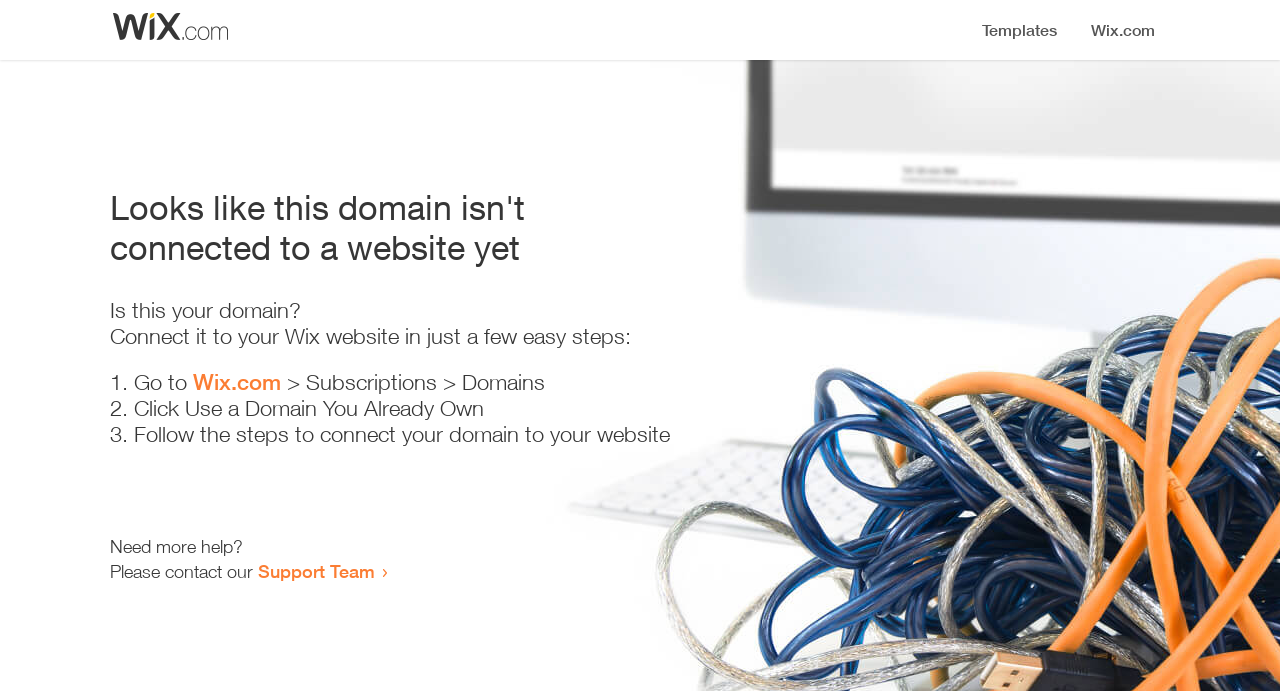What should I do if I need more help?
Kindly give a detailed and elaborate answer to the question.

The webpage provides a link to the 'Support Team' at the bottom, indicating that if I need more help, I should contact the Support Team.